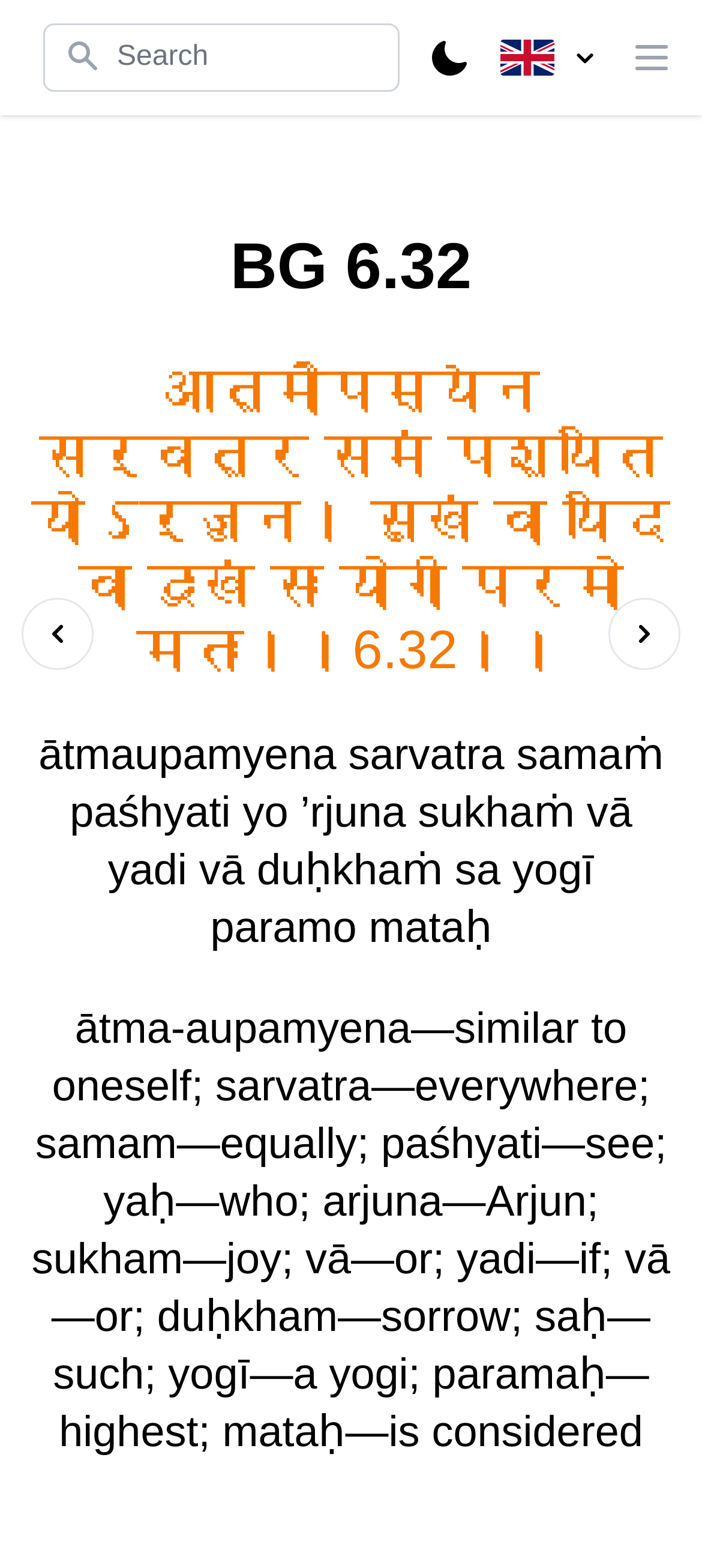With reference to the screenshot, provide a detailed response to the question below:
What is the language of the text?

I inferred the language of the text by looking at the script and the diacritical marks used in the text, which are characteristic of the Sanskrit language.